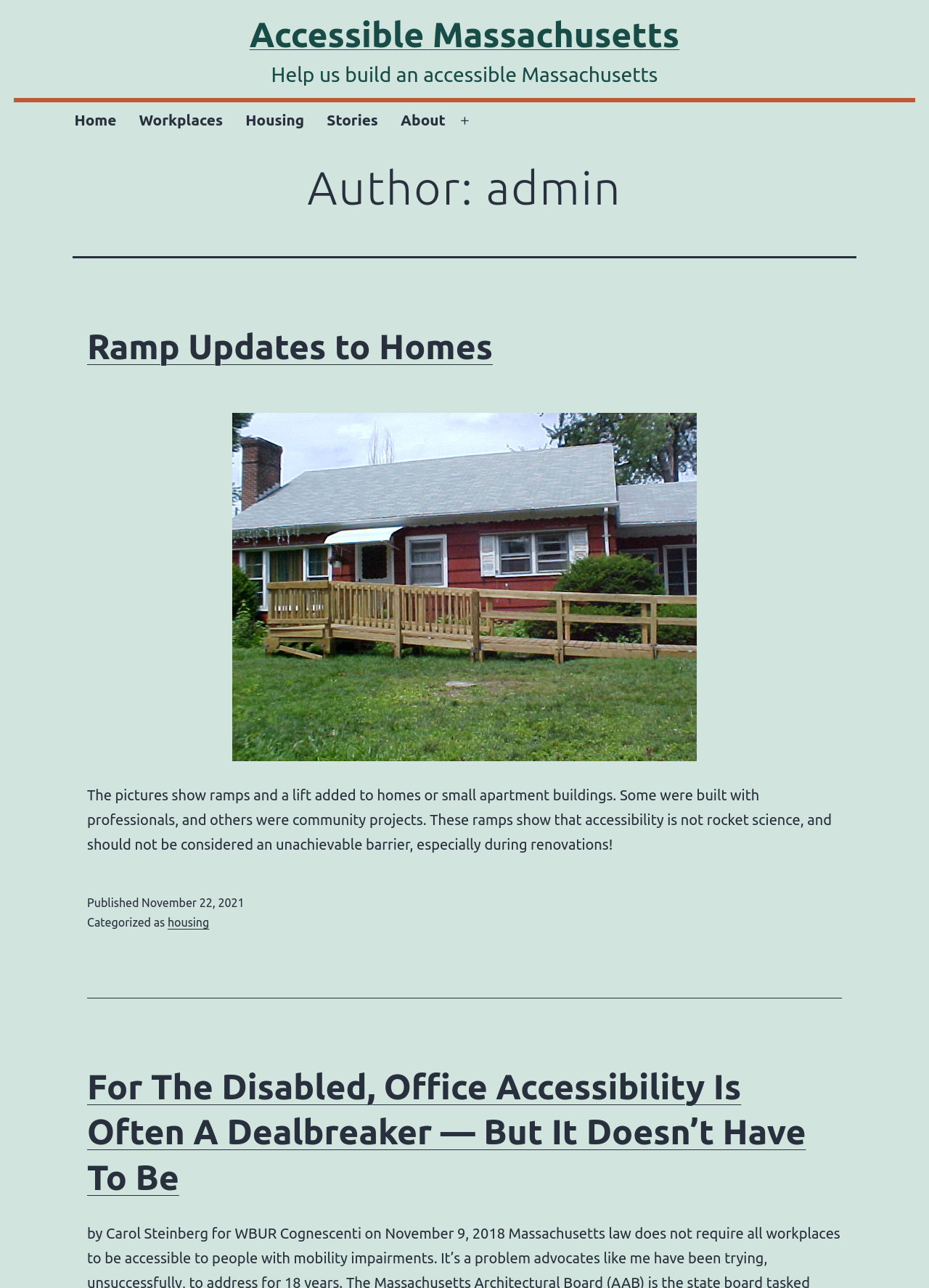What is the topic of the first article?
Look at the image and respond with a one-word or short-phrase answer.

Ramp Updates to Homes